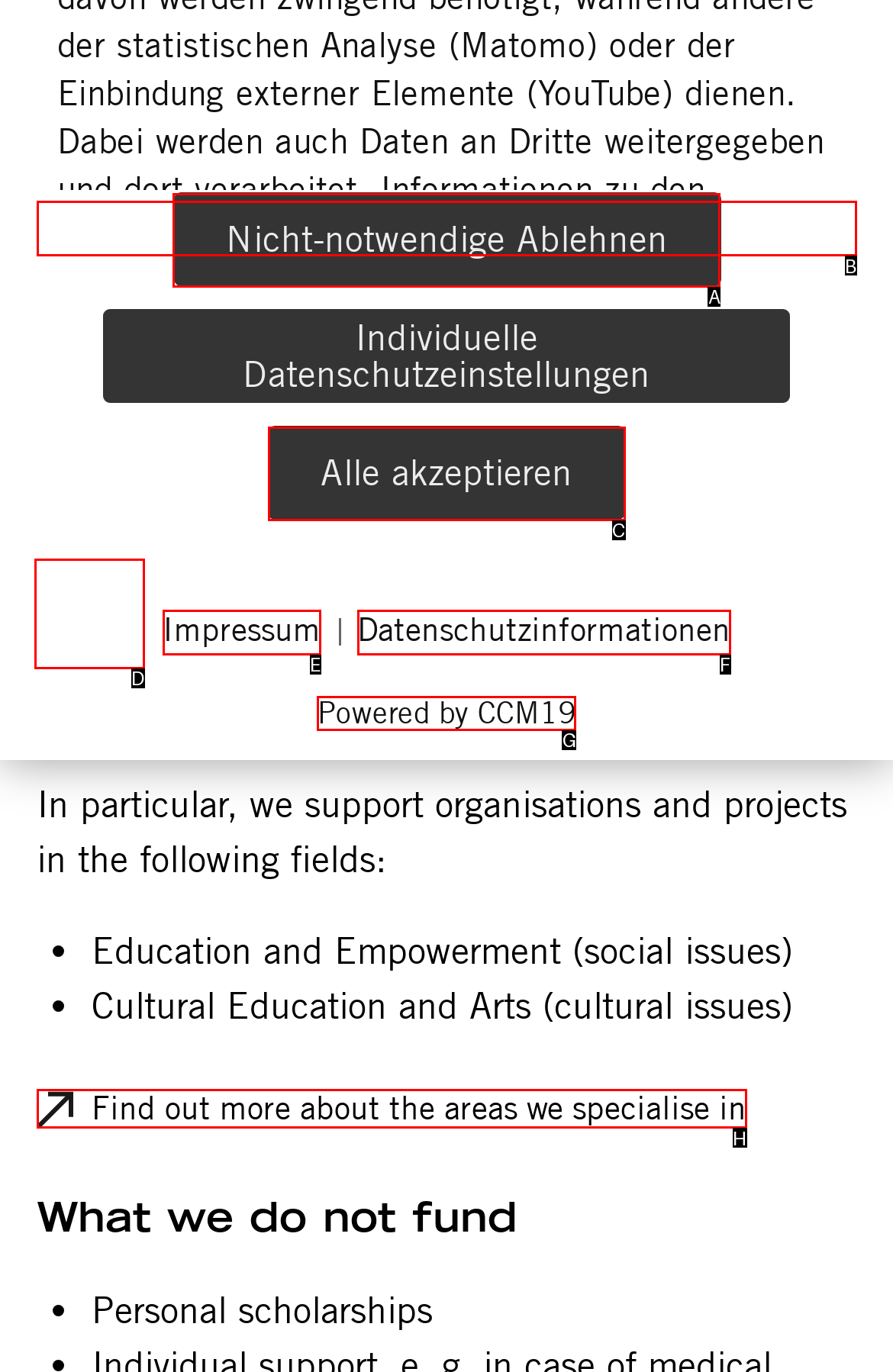Find the option that best fits the description: Powered by CCM19. Answer with the letter of the option.

G